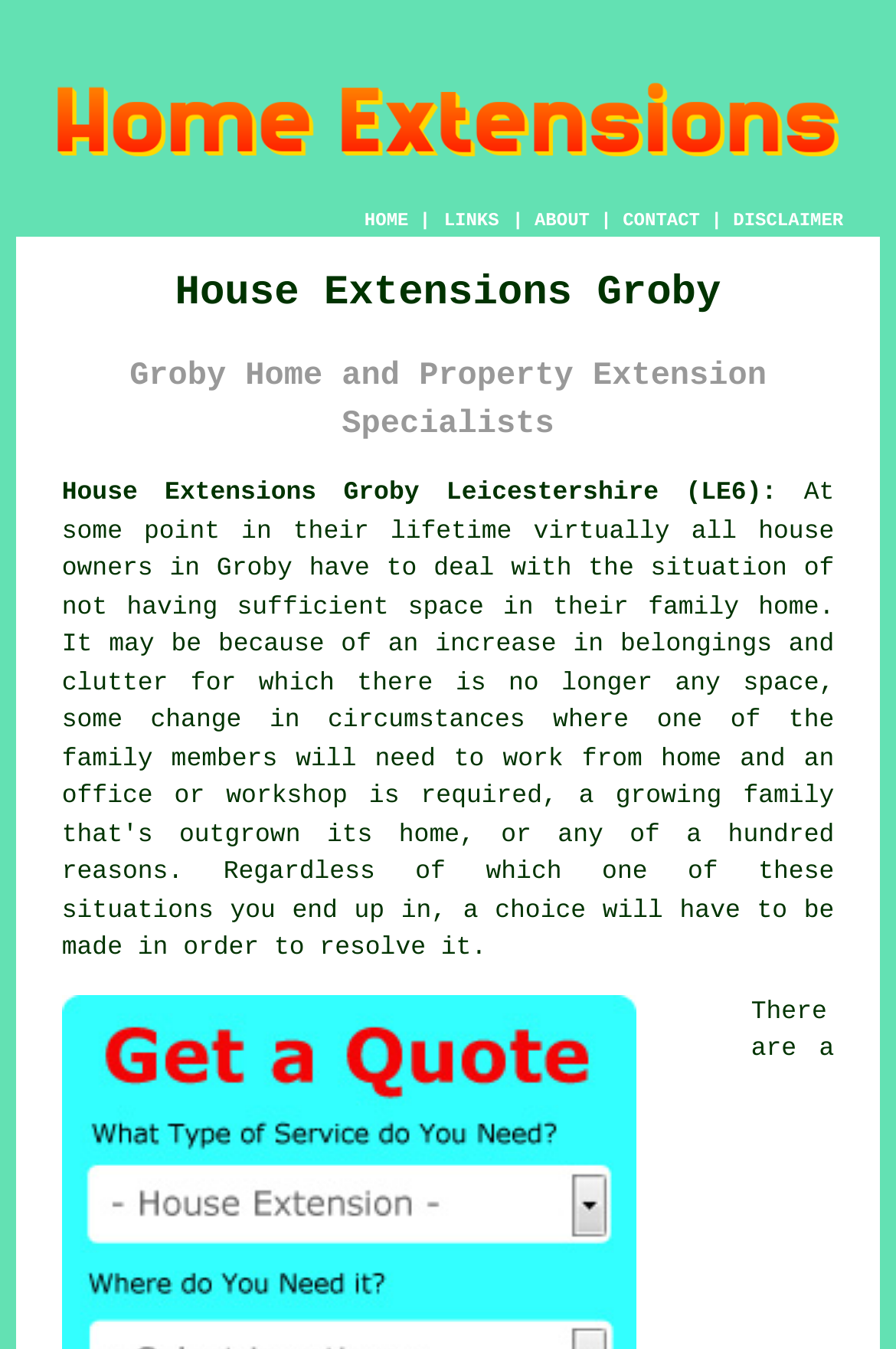Based on the image, please respond to the question with as much detail as possible:
Where is the service located?

The location of the service is mentioned in the heading 'House Extensions Groby' and the link 'House Extensions Groby Leicestershire (LE6):', which suggests that the service is located in Groby, Leicestershire.